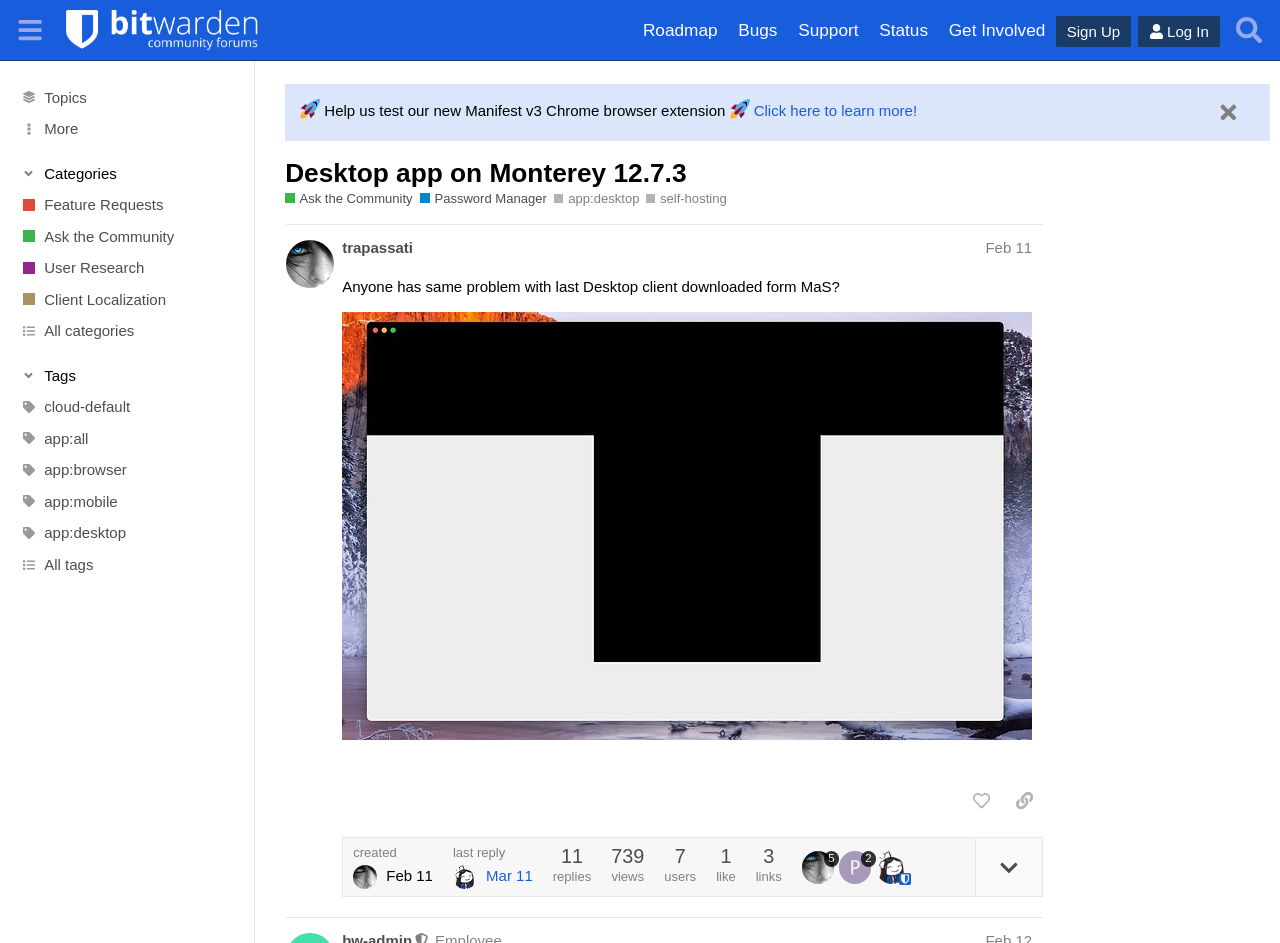Answer the question briefly using a single word or phrase: 
How many replies are there to the post?

739